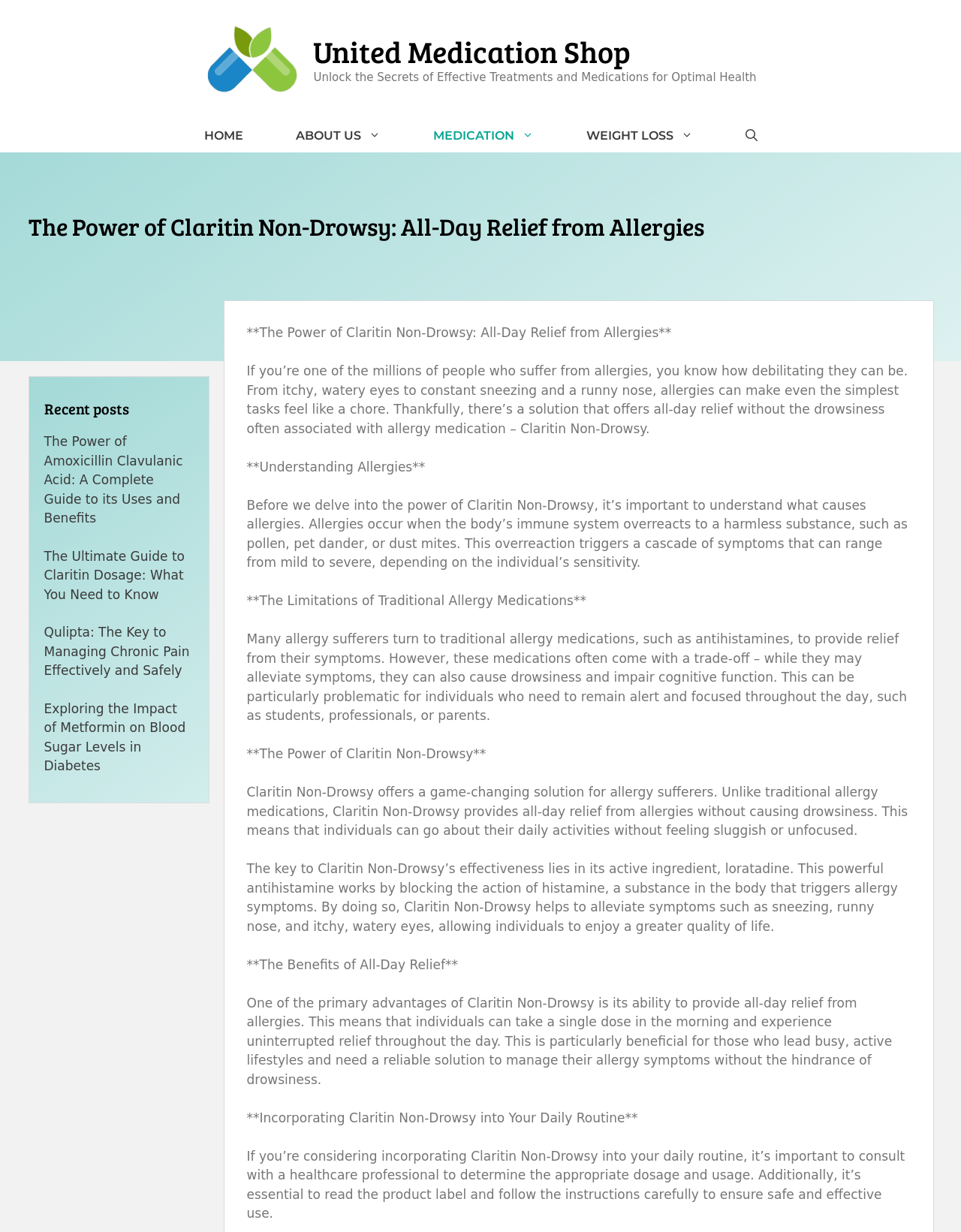Provide a single word or phrase to answer the given question: 
What is the active ingredient in Claritin Non-Drowsy?

Loratadine